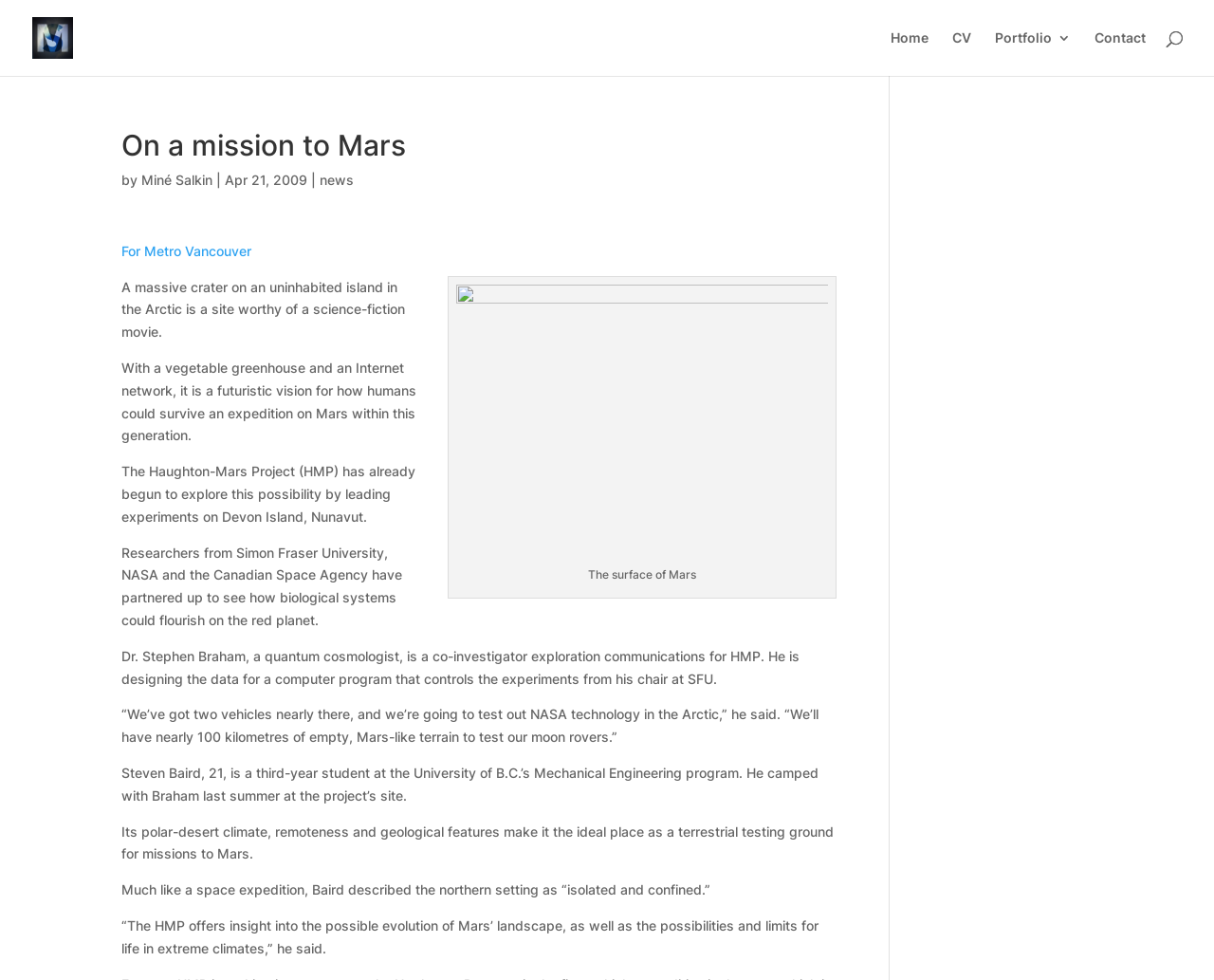Show me the bounding box coordinates of the clickable region to achieve the task as per the instruction: "Fill in the 'Comment' field".

None